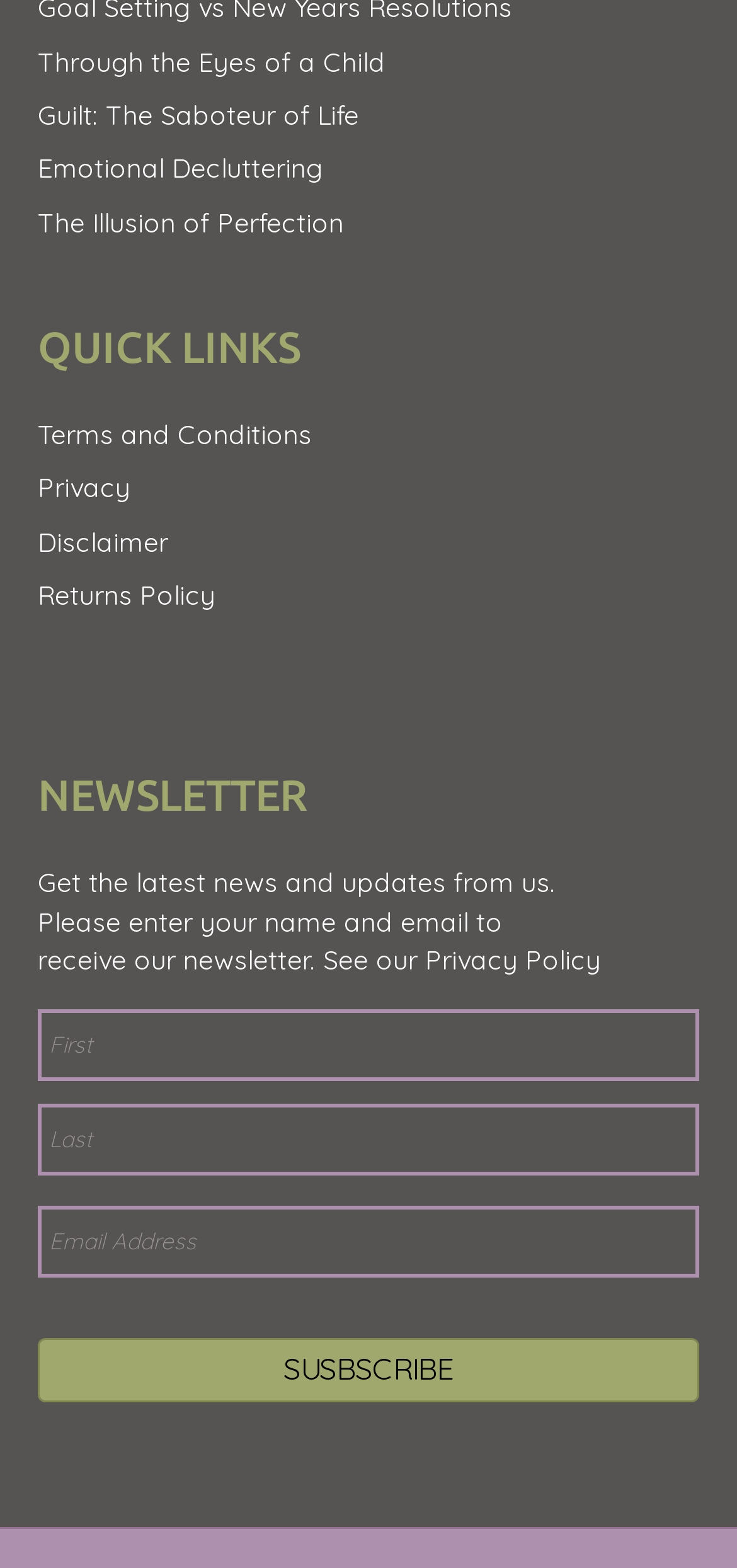Please reply to the following question with a single word or a short phrase:
What is the button text in the newsletter section?

SUSBSCRIBE